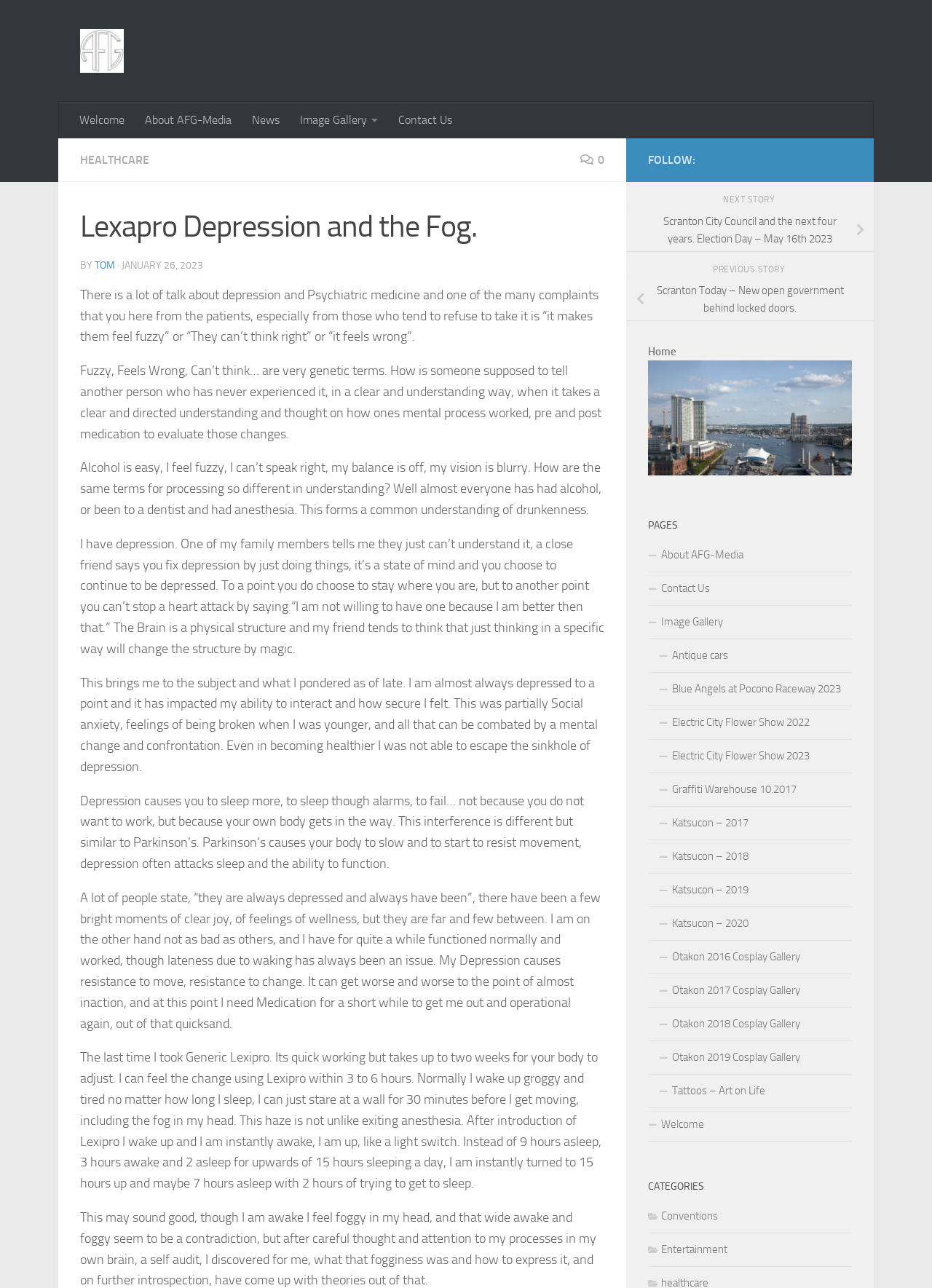Locate the bounding box coordinates of the area you need to click to fulfill this instruction: 'Go to the 'Image Gallery''. The coordinates must be in the form of four float numbers ranging from 0 to 1: [left, top, right, bottom].

[0.695, 0.47, 0.914, 0.496]